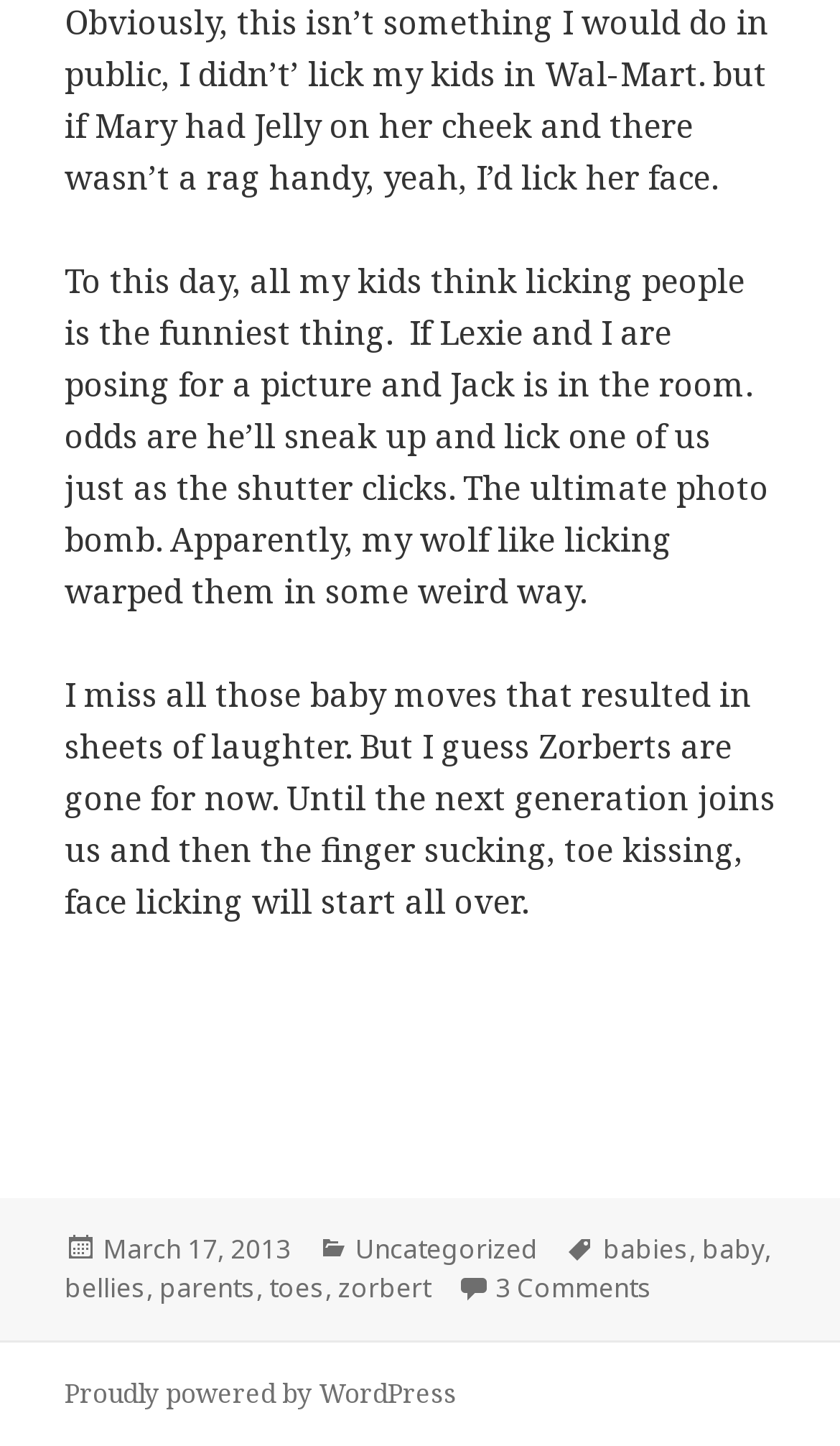Show the bounding box coordinates for the element that needs to be clicked to execute the following instruction: "Check the website powered by". Provide the coordinates in the form of four float numbers between 0 and 1, i.e., [left, top, right, bottom].

[0.077, 0.951, 0.544, 0.977]